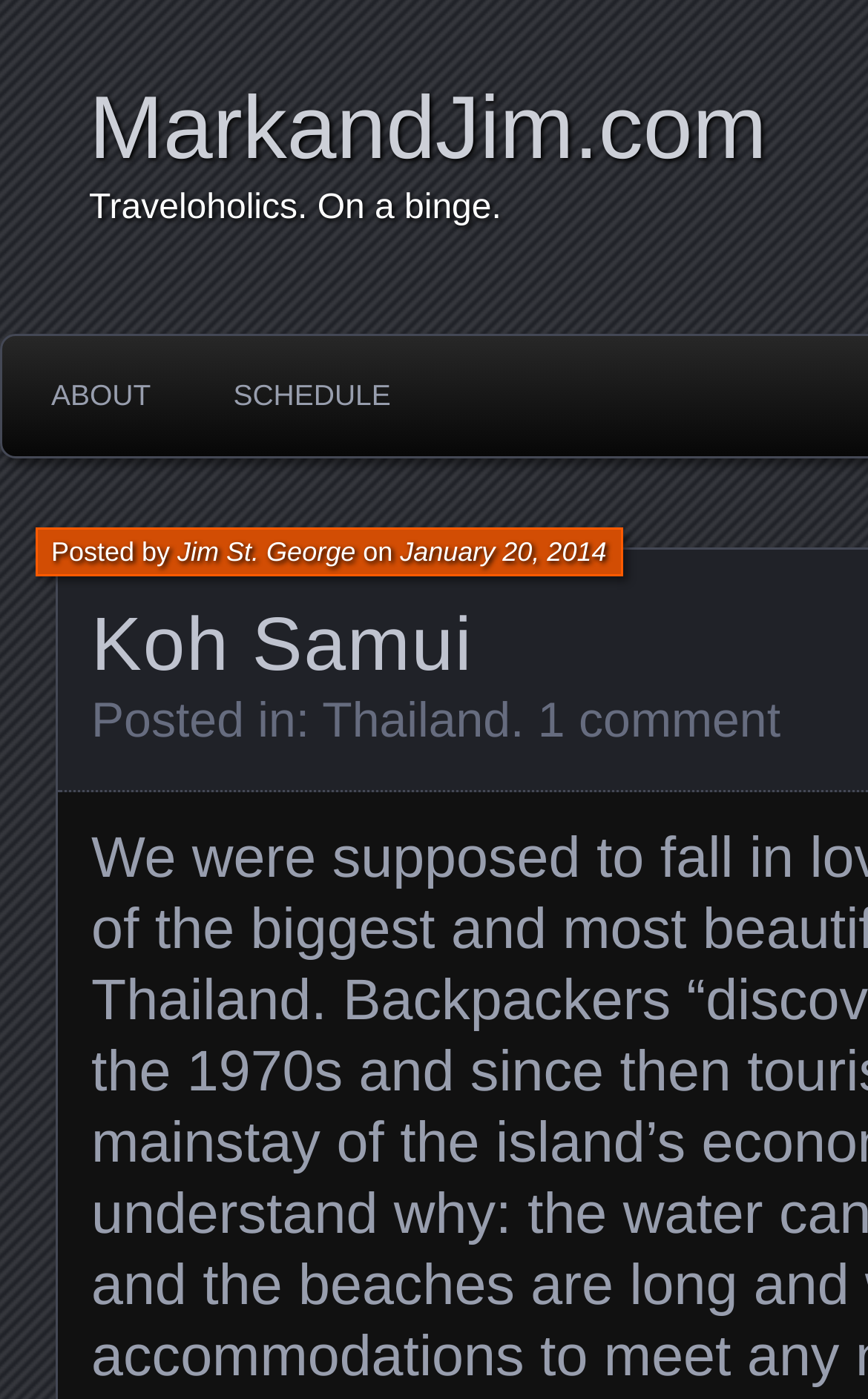For the given element description Schedule, determine the bounding box coordinates of the UI element. The coordinates should follow the format (top-left x, top-left y, bottom-right x, bottom-right y) and be within the range of 0 to 1.

[0.23, 0.251, 0.489, 0.315]